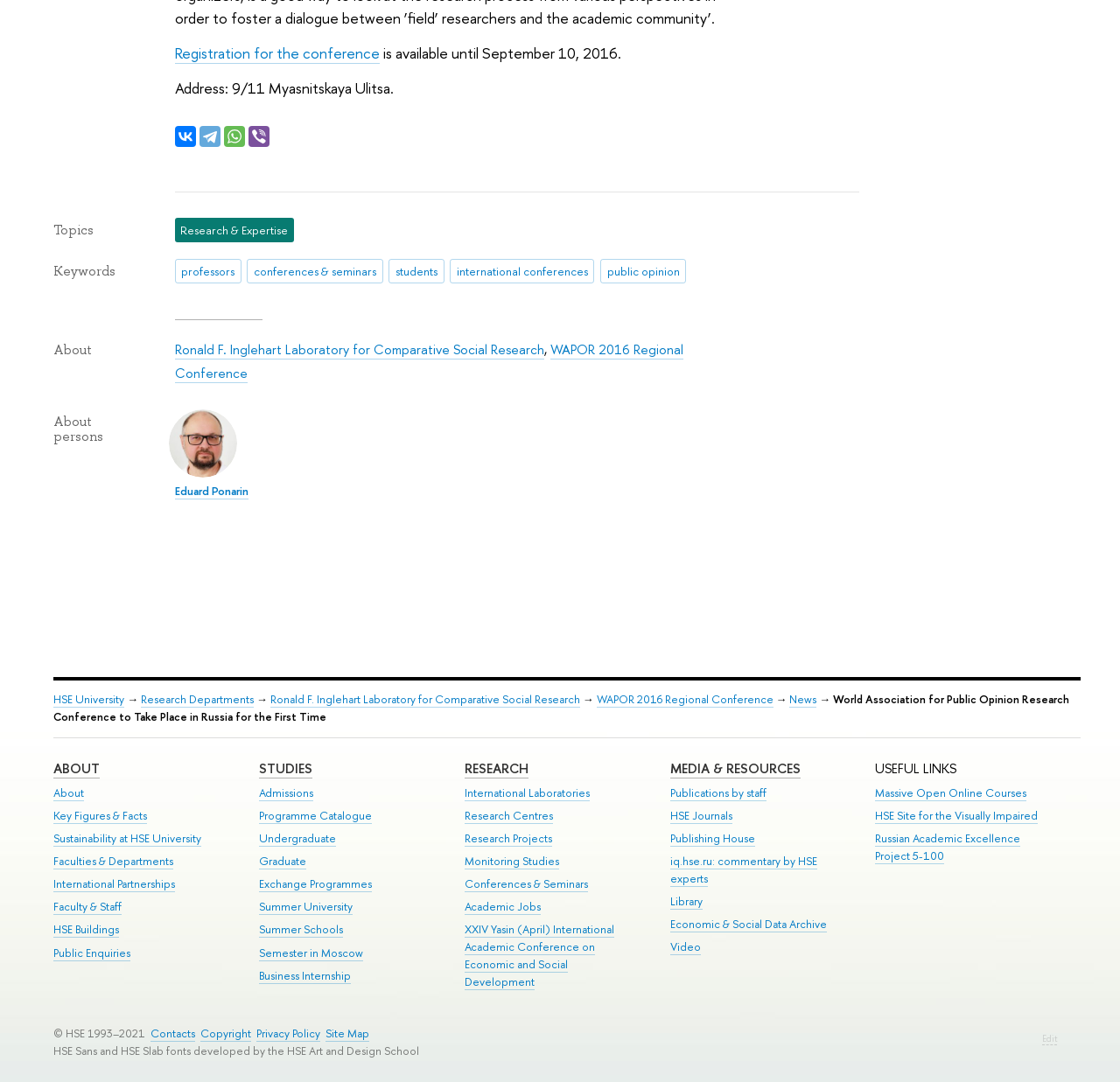What is the deadline for registration?
Based on the screenshot, provide your answer in one word or phrase.

September 10, 2016